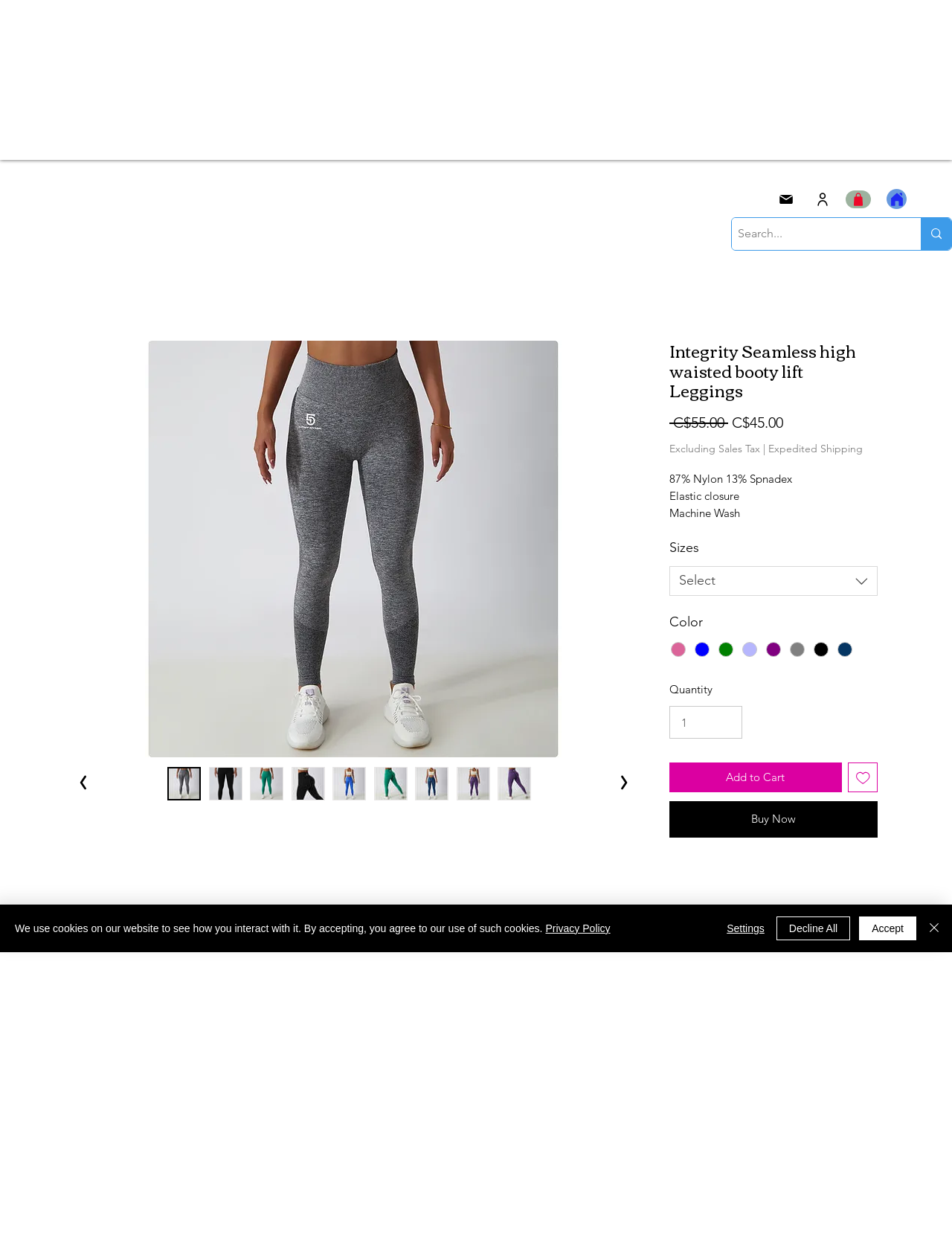Determine the bounding box coordinates of the clickable element necessary to fulfill the instruction: "View women's products". Provide the coordinates as four float numbers within the 0 to 1 range, i.e., [left, top, right, bottom].

[0.221, 0.079, 0.339, 0.1]